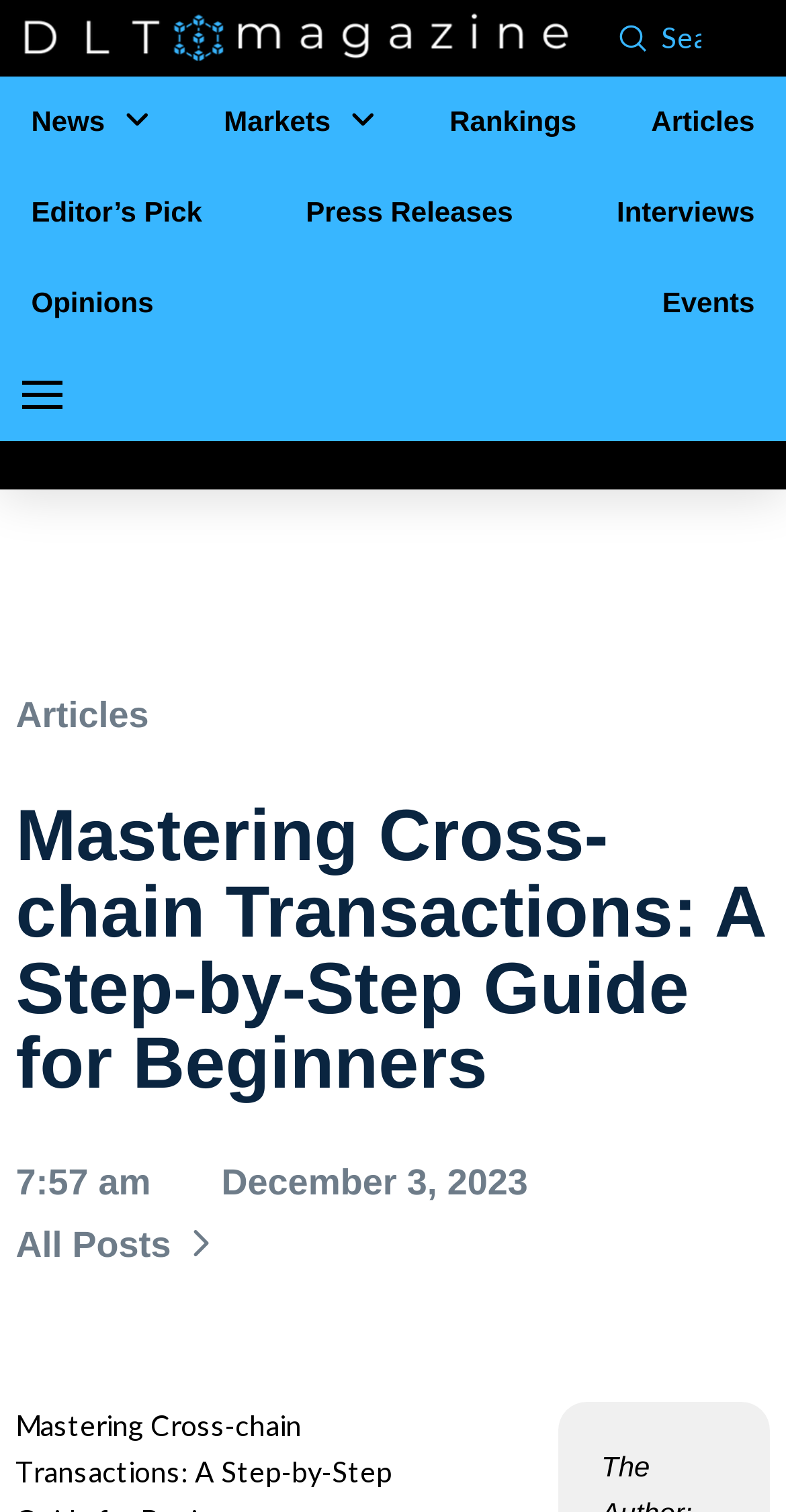Please answer the following question using a single word or phrase: 
What is the date of the article?

December 3, 2023